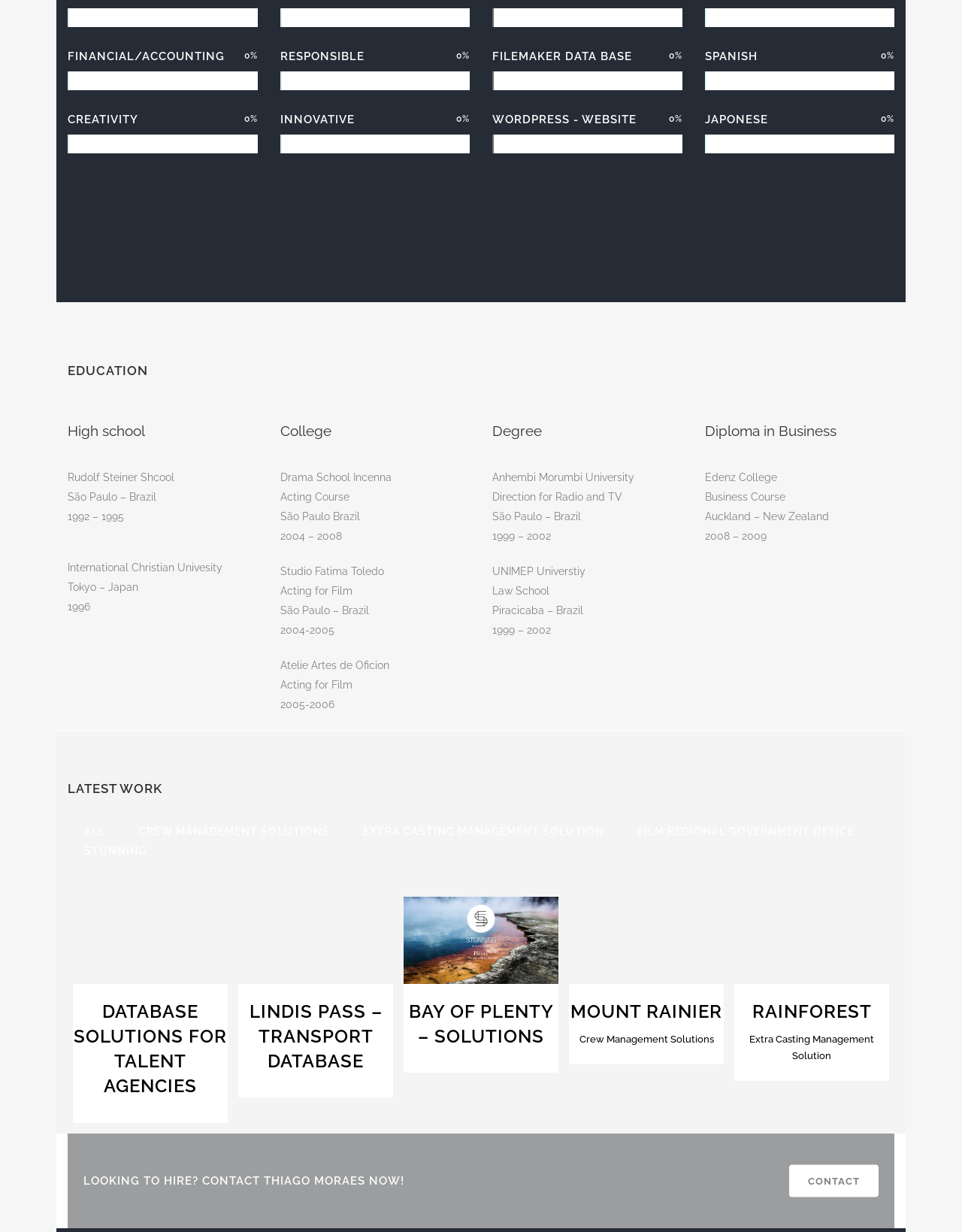Answer the question briefly using a single word or phrase: 
What is the person's experience in database solutions?

Talent agencies, transport